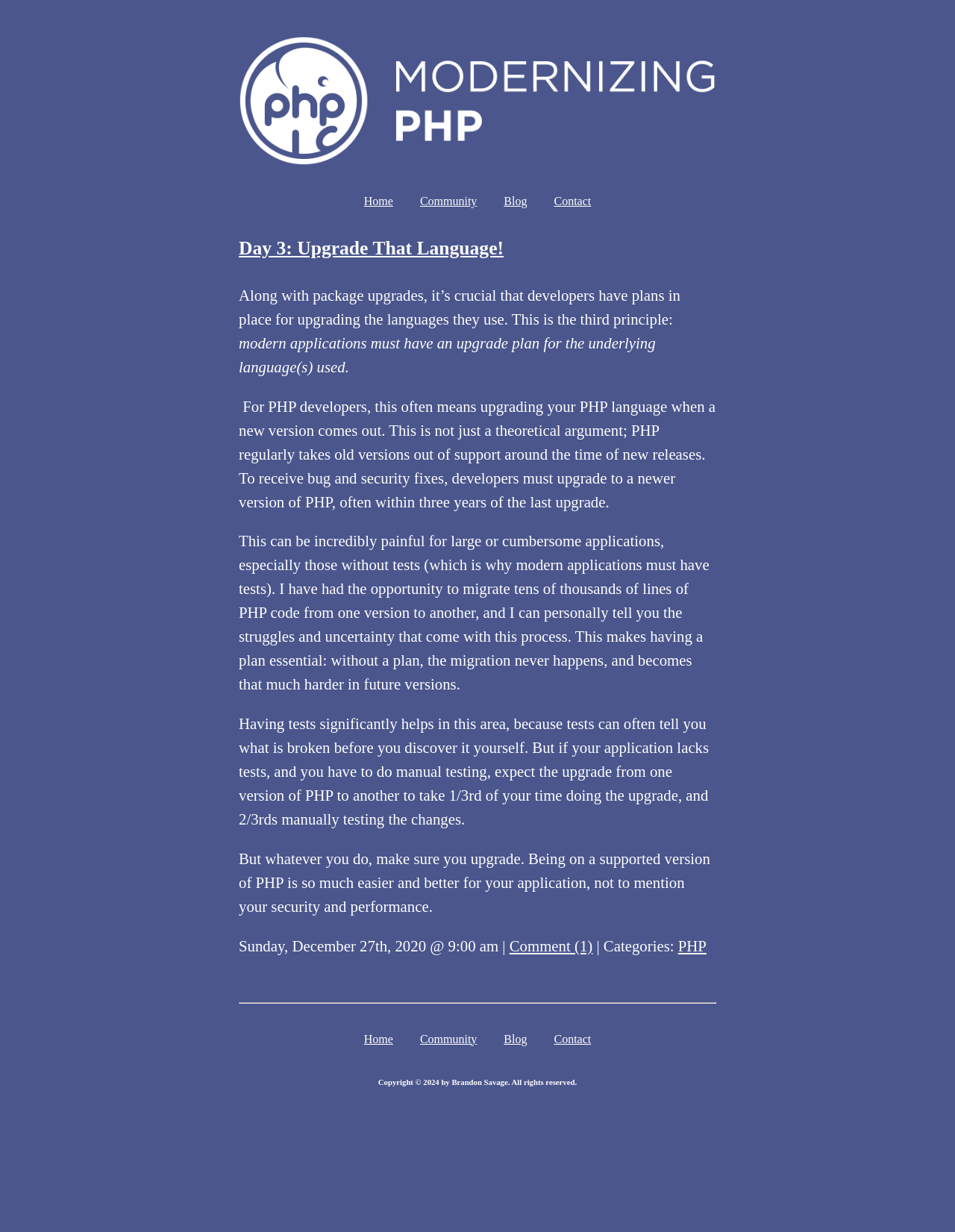Please provide the bounding box coordinates for the UI element as described: "Comment (1)". The coordinates must be four floats between 0 and 1, represented as [left, top, right, bottom].

[0.533, 0.761, 0.62, 0.775]